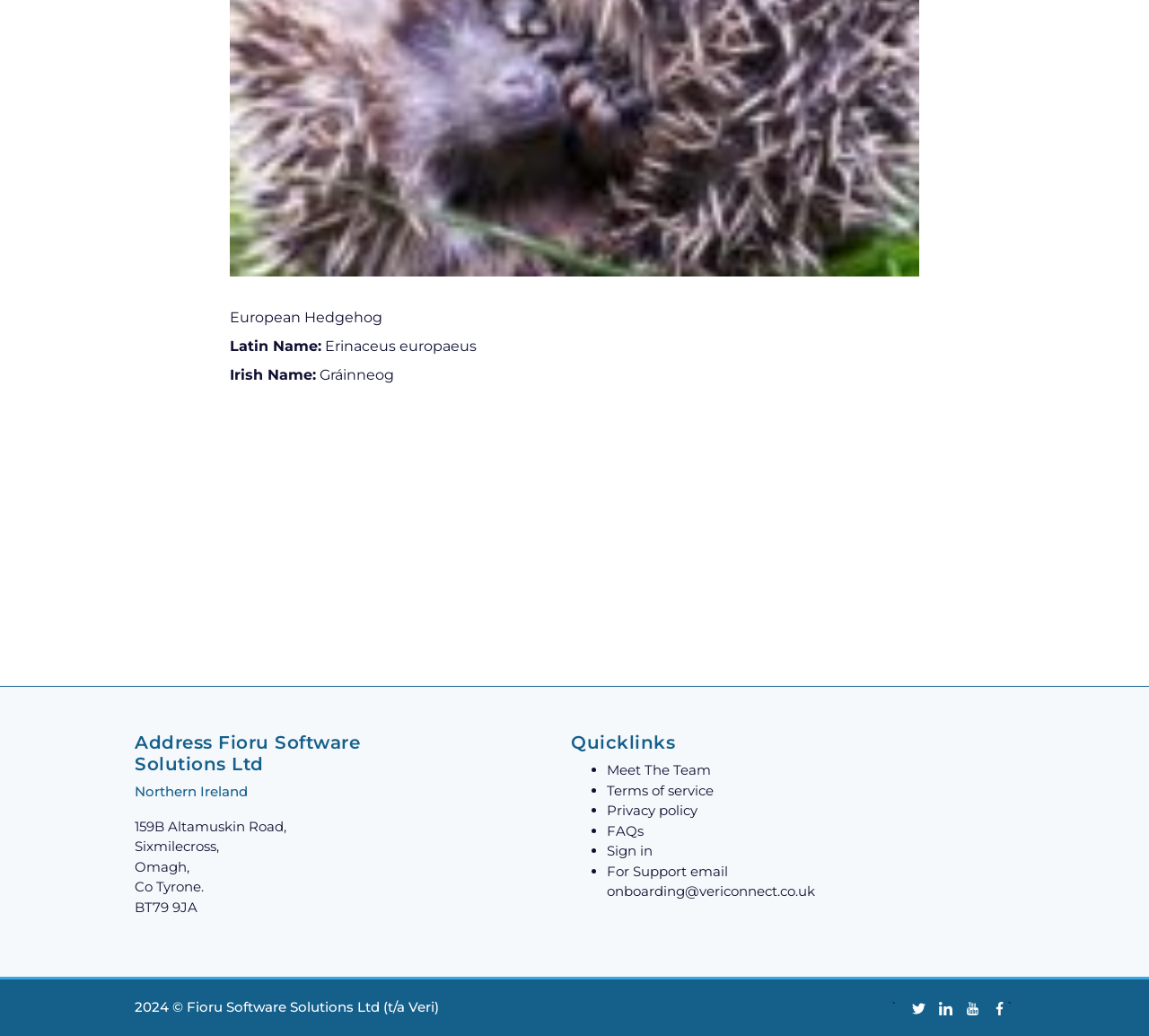Give a short answer to this question using one word or a phrase:
What is the Latin name of the European Hedgehog?

Erinaceus europaeus